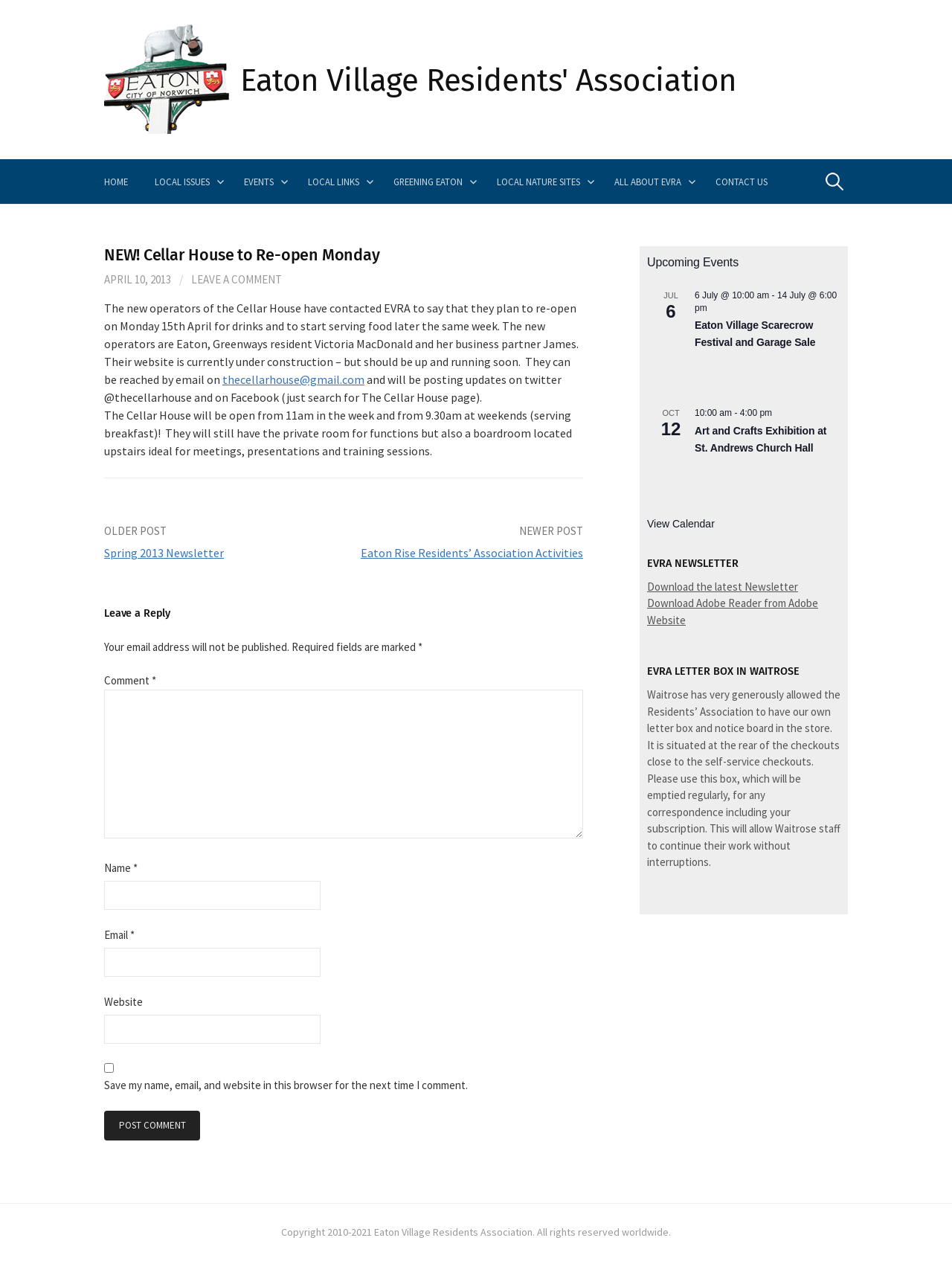Can you provide the bounding box coordinates for the element that should be clicked to implement the instruction: "Leave a comment"?

[0.109, 0.216, 0.296, 0.227]